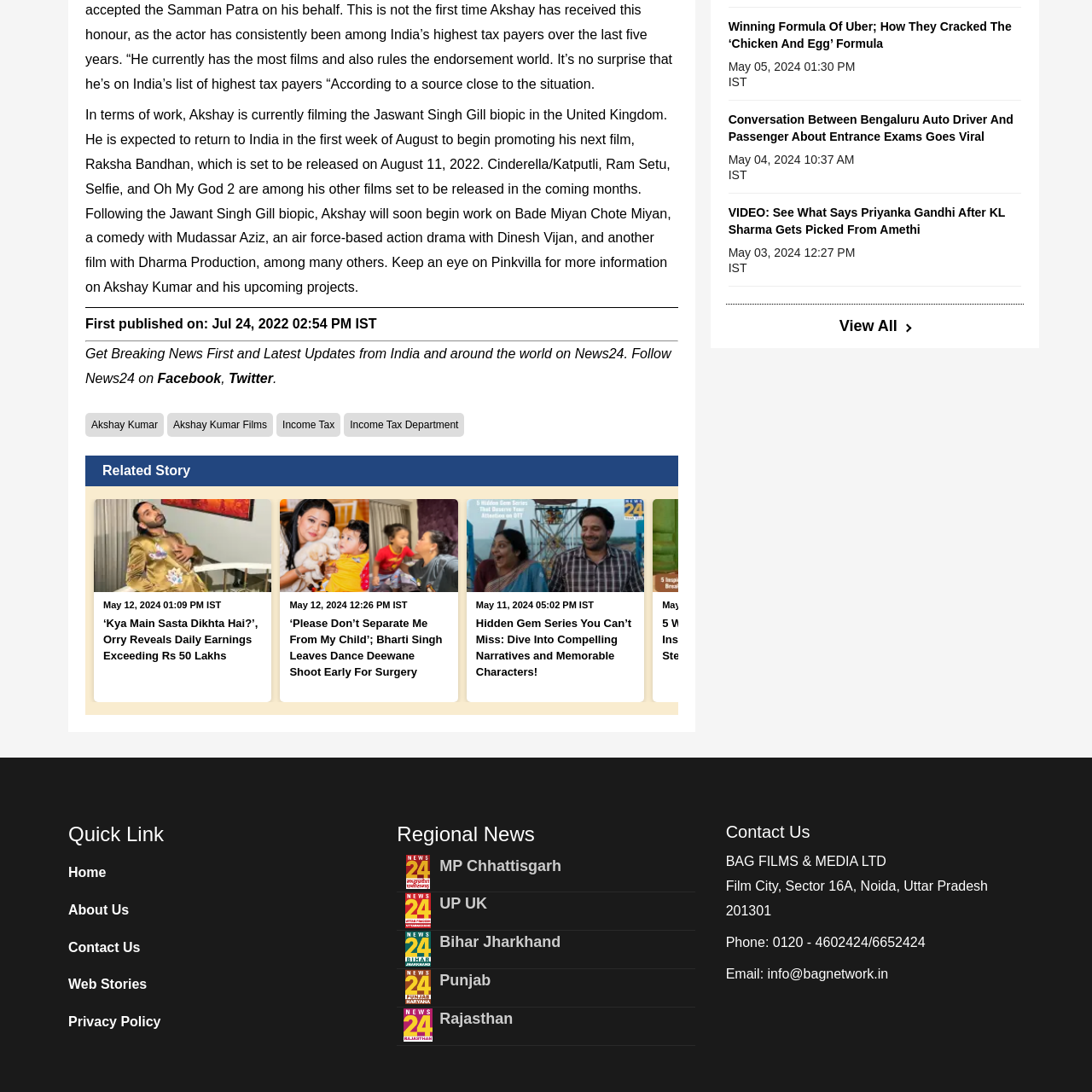Focus on the image marked by the red bounding box and offer an in-depth answer to the subsequent question based on the visual content: What is Akshay Kumar currently filming in the UK?

According to the caption, Akshay Kumar is currently engaged in filming a biopic about Jaswant Singh Gill in the UK, which suggests that this is his ongoing project in the UK.